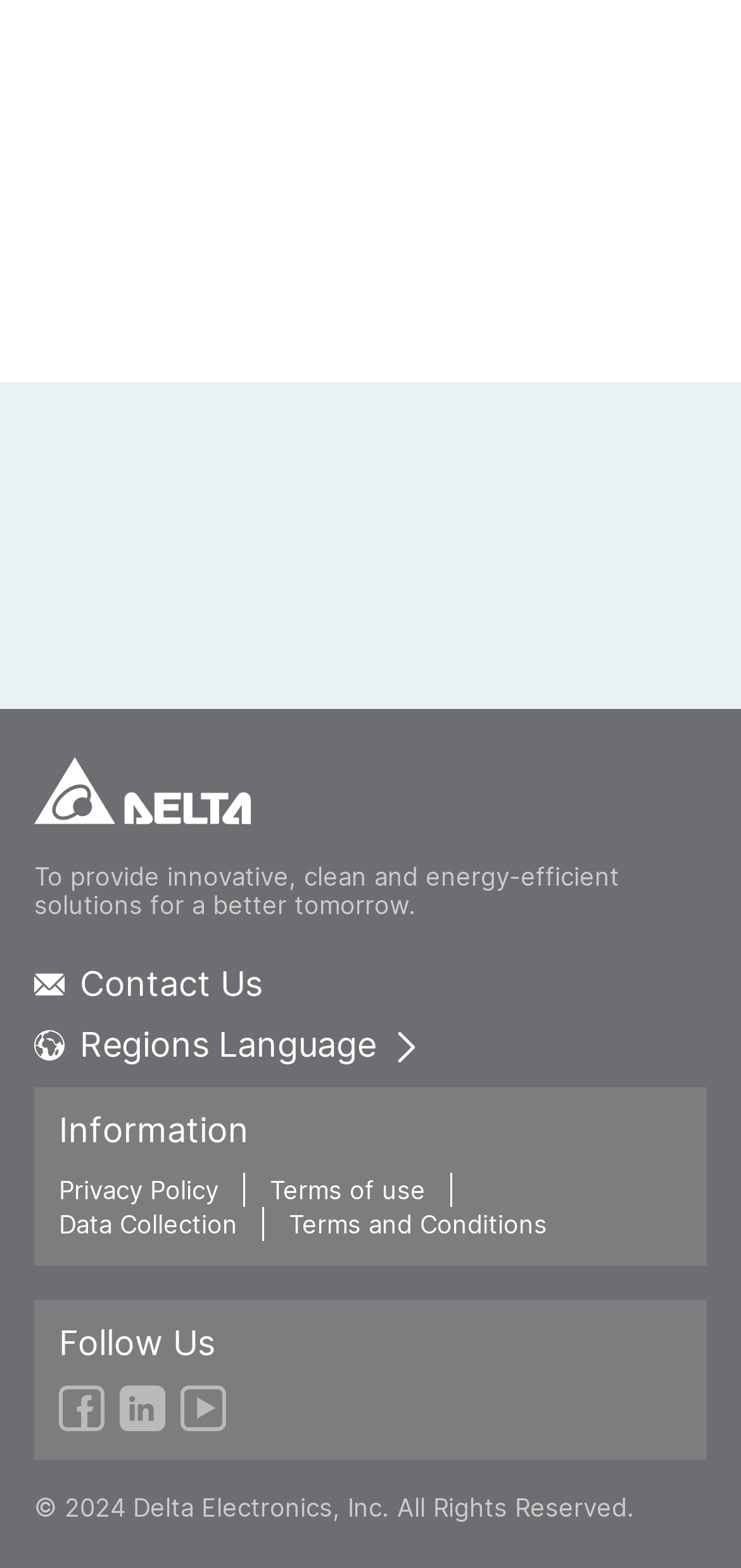What is the 'Information' section about?
Answer the question with just one word or phrase using the image.

Privacy Policy, Terms of use, etc.